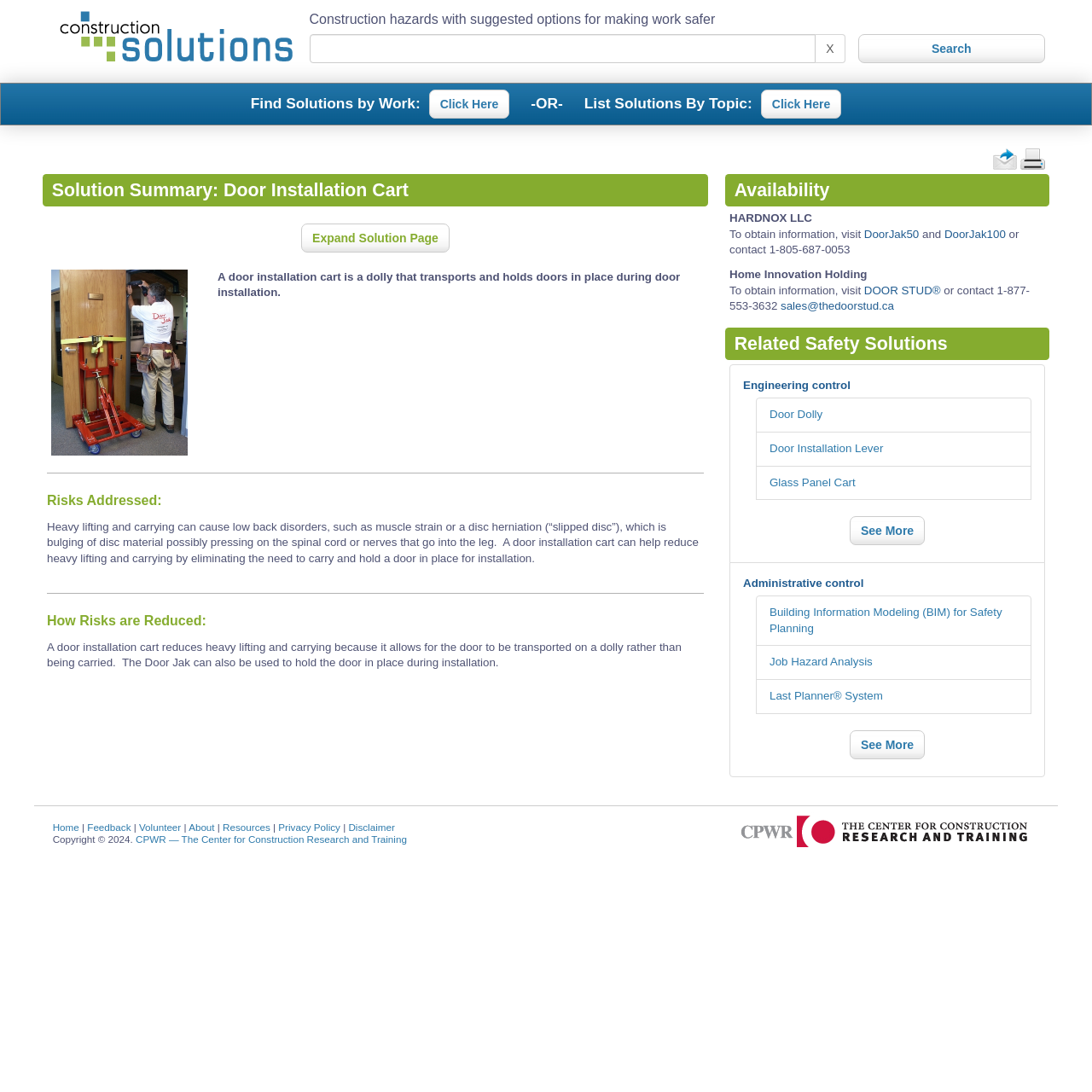Convey a detailed summary of the webpage, mentioning all key elements.

This webpage is about a solution for door installation, specifically a door installation cart. At the top, there is a link to "Construction Solutions" with an accompanying image. Below this, there is a heading "Solution Summary: Door Installation Cart" followed by a brief description of the solution.

To the left of the solution summary, there is a search bar with a "Search" button. Below the search bar, there are two options to find solutions: "Find Solutions by Work" and "List Solutions By Topic". Each option has a "Click Here" link.

On the right side of the page, there are two buttons: an "email button" and a "print button", both with accompanying images.

The main content of the page is divided into sections. The first section is "Risks Addressed", which describes the risks associated with heavy lifting and carrying during door installation. The second section is "How Risks are Reduced", which explains how the door installation cart reduces these risks.

Below these sections, there is a separator line, followed by a section on "Availability", which lists two companies that provide the door installation cart solution.

The next section is "Related Safety Solutions", which is divided into two subsections: "Engineering control" and "Administrative control". Each subsection lists several links to related safety solutions.

At the bottom of the page, there is a footer section with links to "Home", "Feedback", "Volunteer", "About", "Resources", "Privacy Policy", and "Disclaimer". There is also a copyright notice and a link to "CPWR — The Center for Construction Research and Training" with its logo.